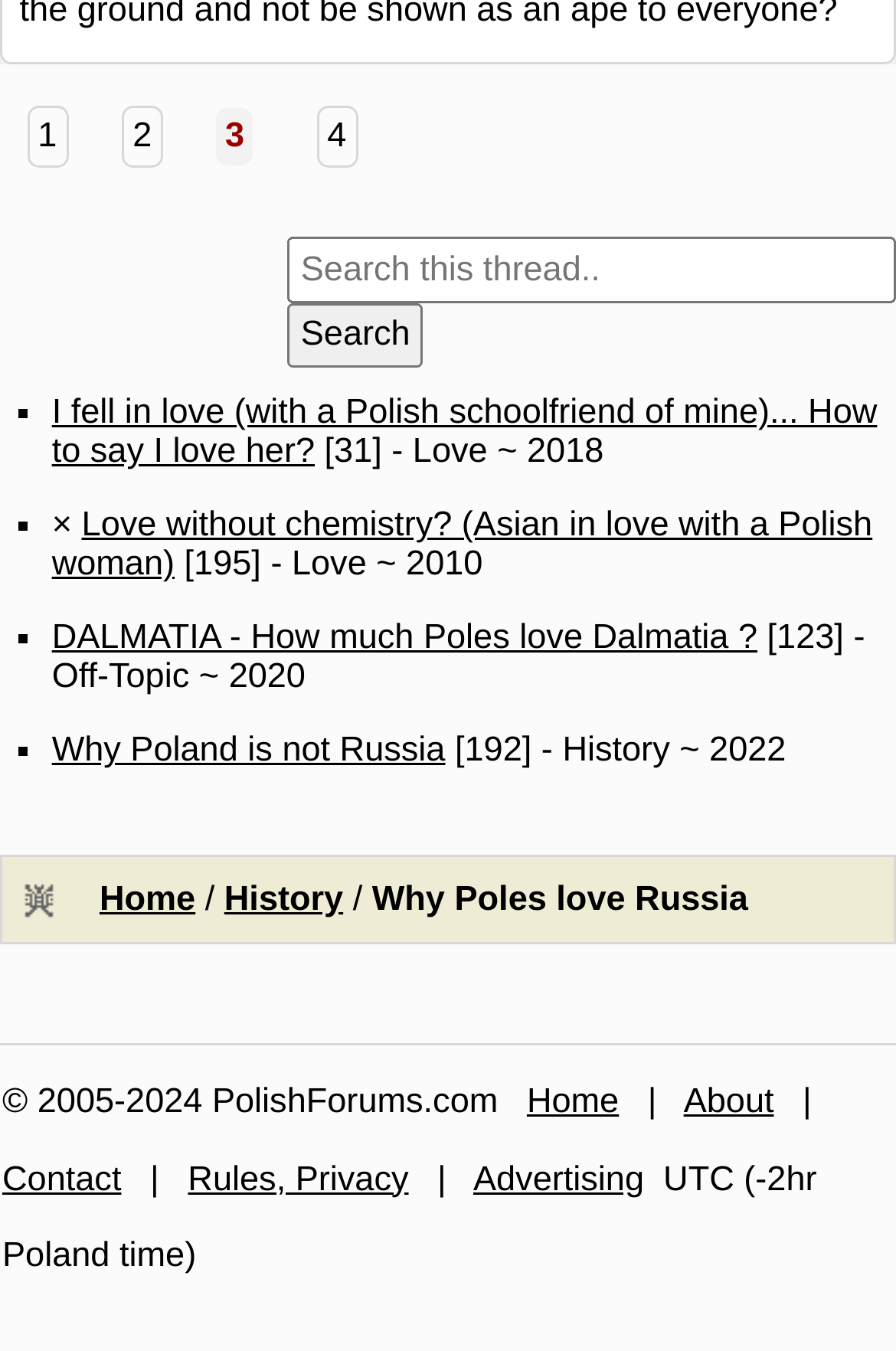Please indicate the bounding box coordinates for the clickable area to complete the following task: "Search for a topic". The coordinates should be specified as four float numbers between 0 and 1, i.e., [left, top, right, bottom].

[0.321, 0.224, 0.473, 0.272]